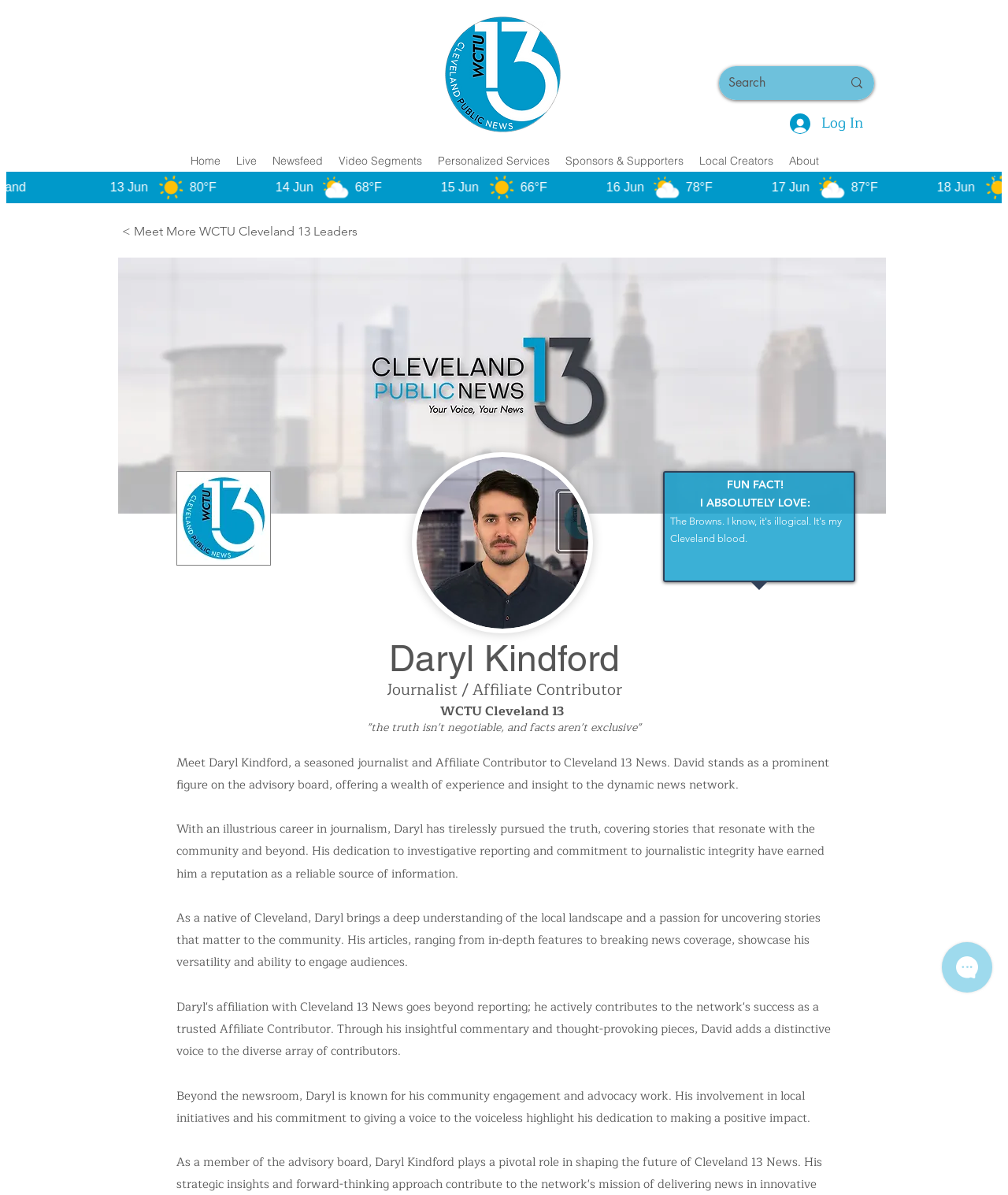Please specify the bounding box coordinates of the clickable region necessary for completing the following instruction: "Go to the home page". The coordinates must consist of four float numbers between 0 and 1, i.e., [left, top, right, bottom].

[0.181, 0.125, 0.226, 0.144]